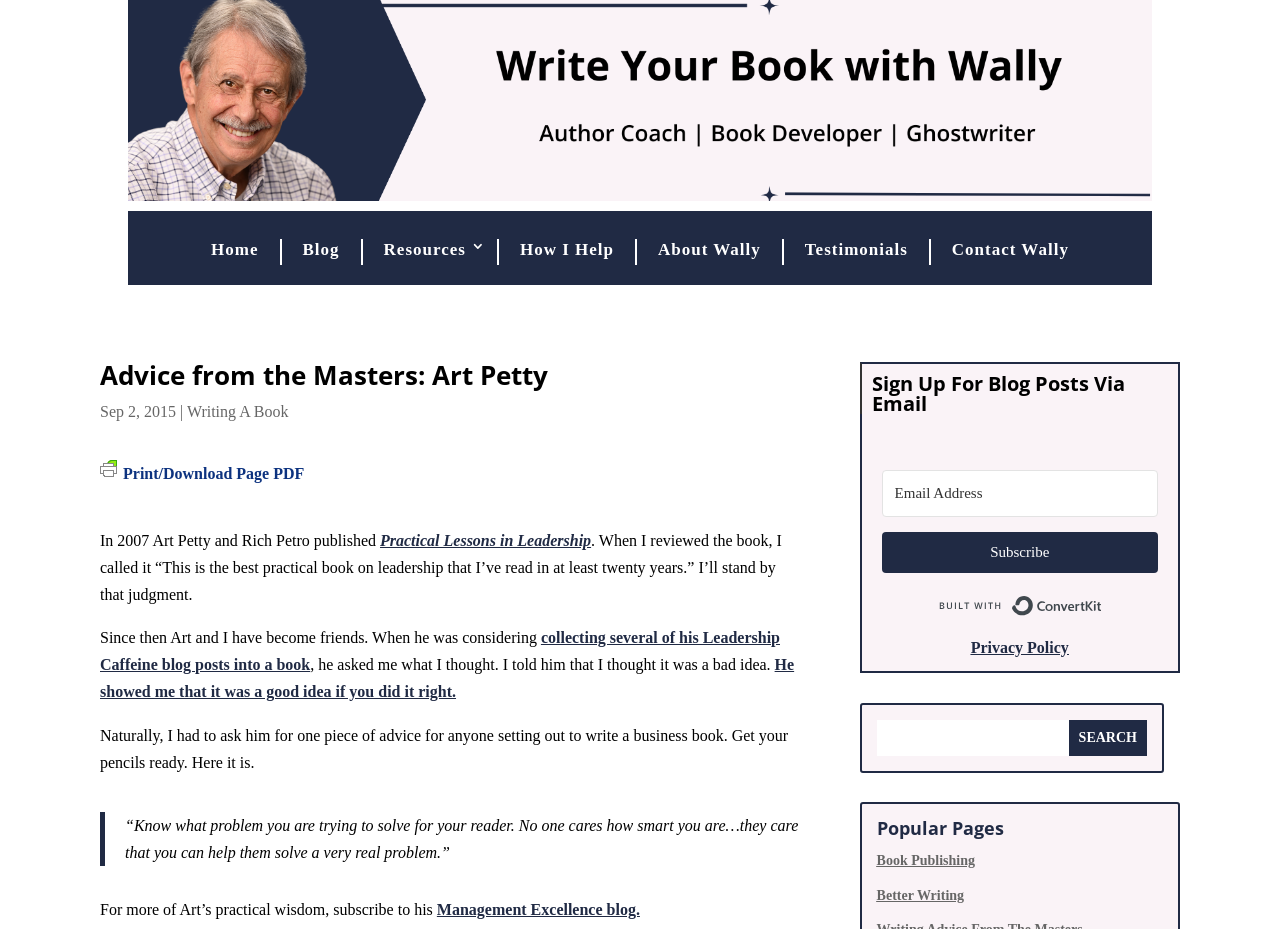Illustrate the webpage thoroughly, mentioning all important details.

This webpage is about advice from Art Petty, a leadership expert, and features an article about his book "Practical Lessons in Leadership". At the top of the page, there is a navigation menu with links to "Home", "Blog", "Resources", "How I Help", "About Wally", "Testimonials", and "Contact Wally". 

Below the navigation menu, there is a heading "Advice from the Masters: Art Petty" followed by a date "Sep 2, 2015". Next to the date, there is a link to "Writing A Book" and a button to "Print Friendly, PDF & Email" with an accompanying image. 

The main content of the page starts with a paragraph about Art Petty's book, followed by a quote from the reviewer. The reviewer shares a story about how they initially thought collecting blog posts into a book was a bad idea, but Art Petty showed them it could be a good idea if done correctly. 

The page then features a blockquote with a quote from Art Petty, advising readers to "Know what problem you are trying to solve for your reader." Below the quote, there is a paragraph encouraging readers to subscribe to Art Petty's "Management Excellence blog" for more practical wisdom.

On the right side of the page, there is a section to "Sign Up For Blog Posts Via Email" with a textbox to enter an email address and a "Subscribe" button. Below this section, there is a link to "Built with ConvertKit" and a "Privacy Policy" link. 

Further down, there is a search bar with a "Search" button, and a heading "Popular Pages" with links to "Book Publishing" and "Better Writing".